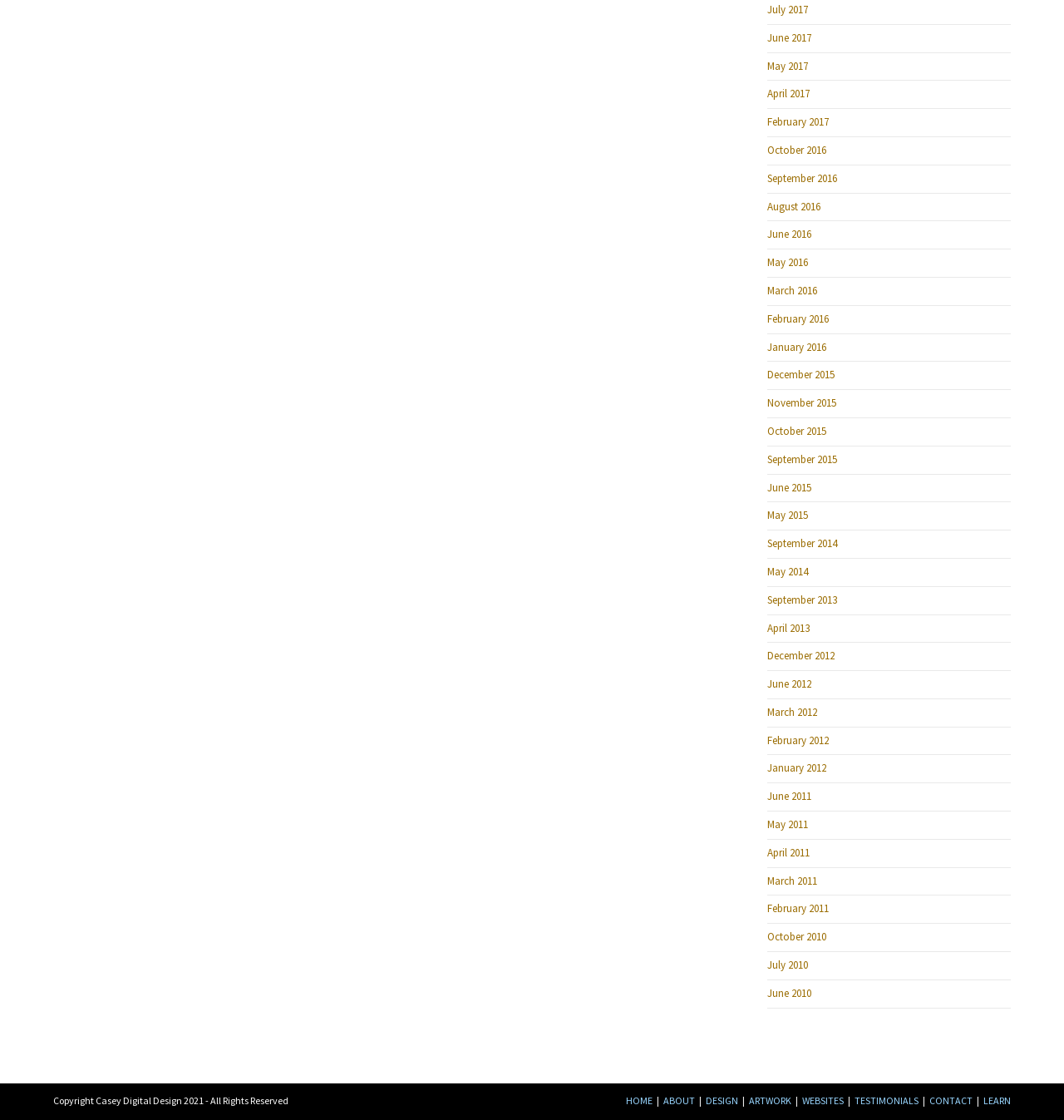Using floating point numbers between 0 and 1, provide the bounding box coordinates in the format (top-left x, top-left y, bottom-right x, bottom-right y). Locate the UI element described here: Public Domain Mark 1.0

None